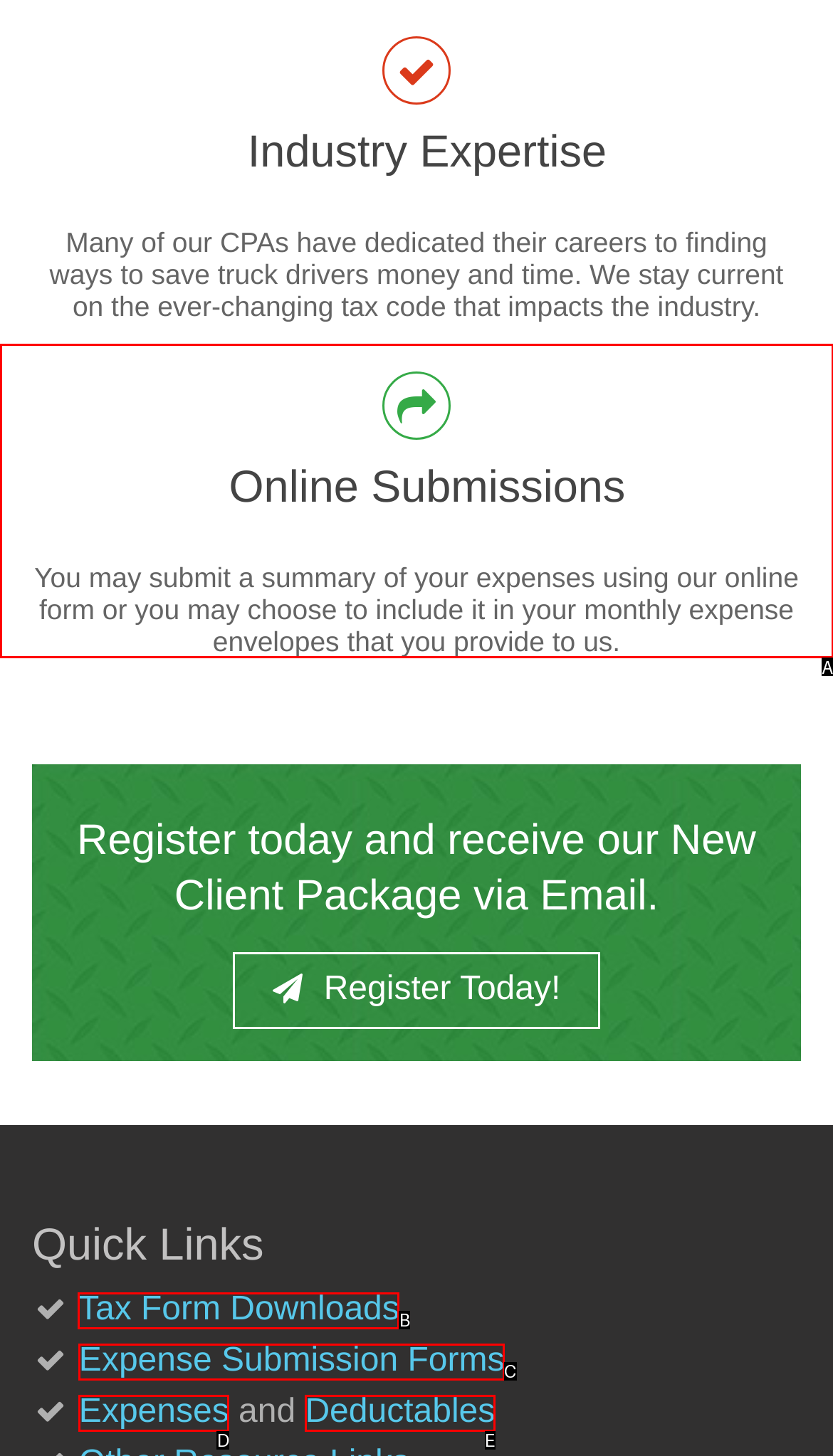Using the description: Wix.com
Identify the letter of the corresponding UI element from the choices available.

None